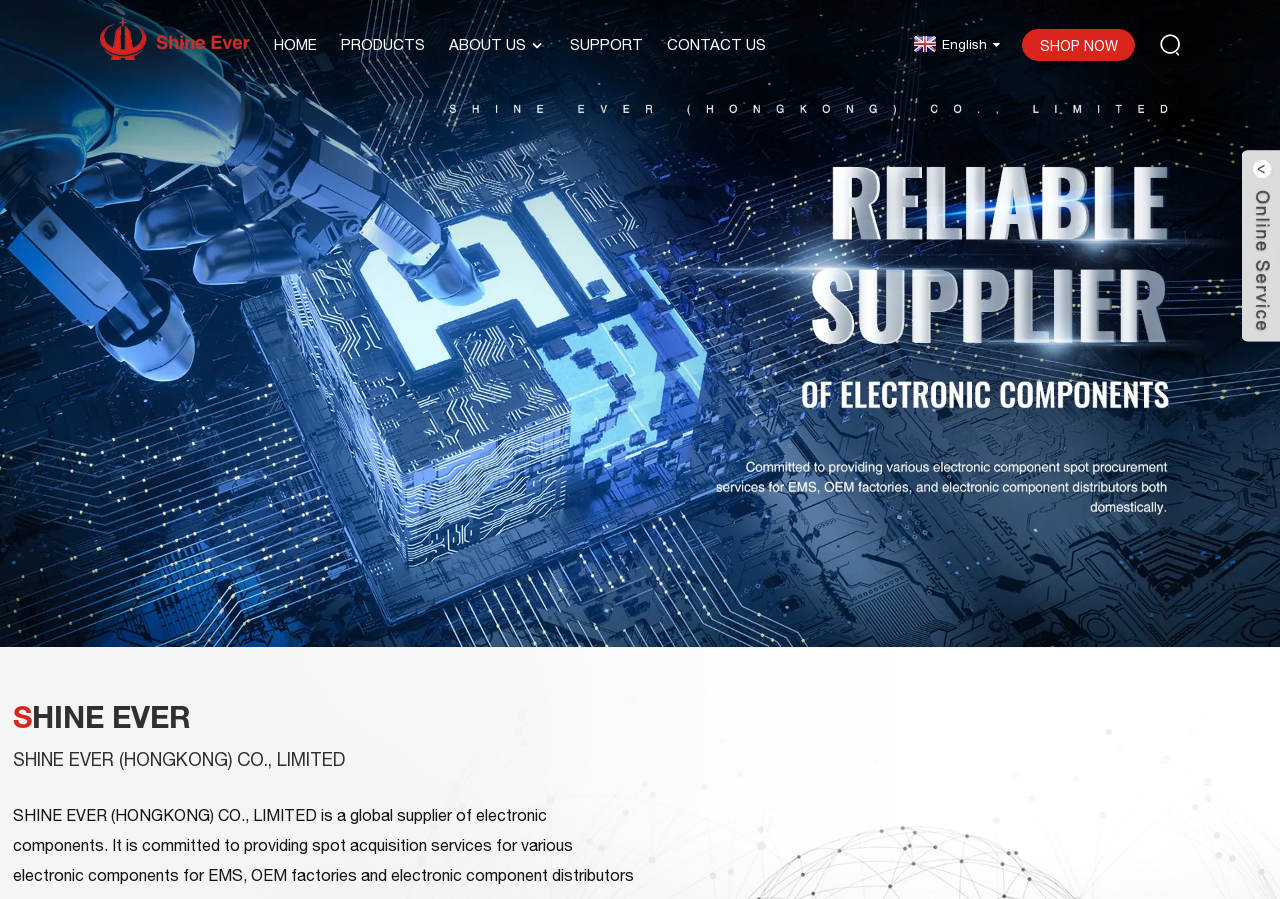What is the language currently selected?
Look at the image and respond to the question as thoroughly as possible.

I found a link element with text 'English' and a Unicode character '' which suggests that it is a language selection link. Therefore, the language currently selected is English.